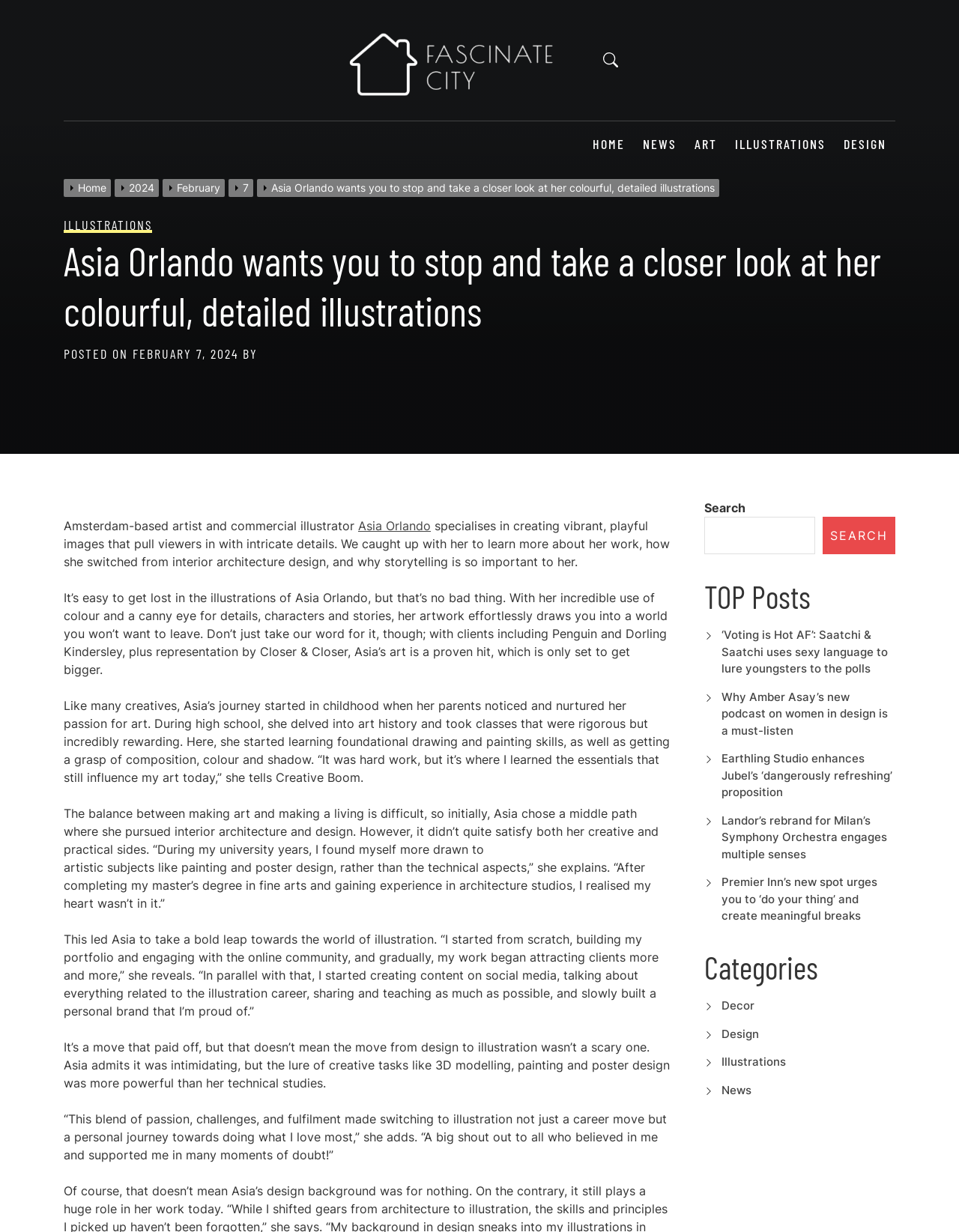Provide a one-word or short-phrase response to the question:
What is the topic of the 'TOP Posts' section?

design and art